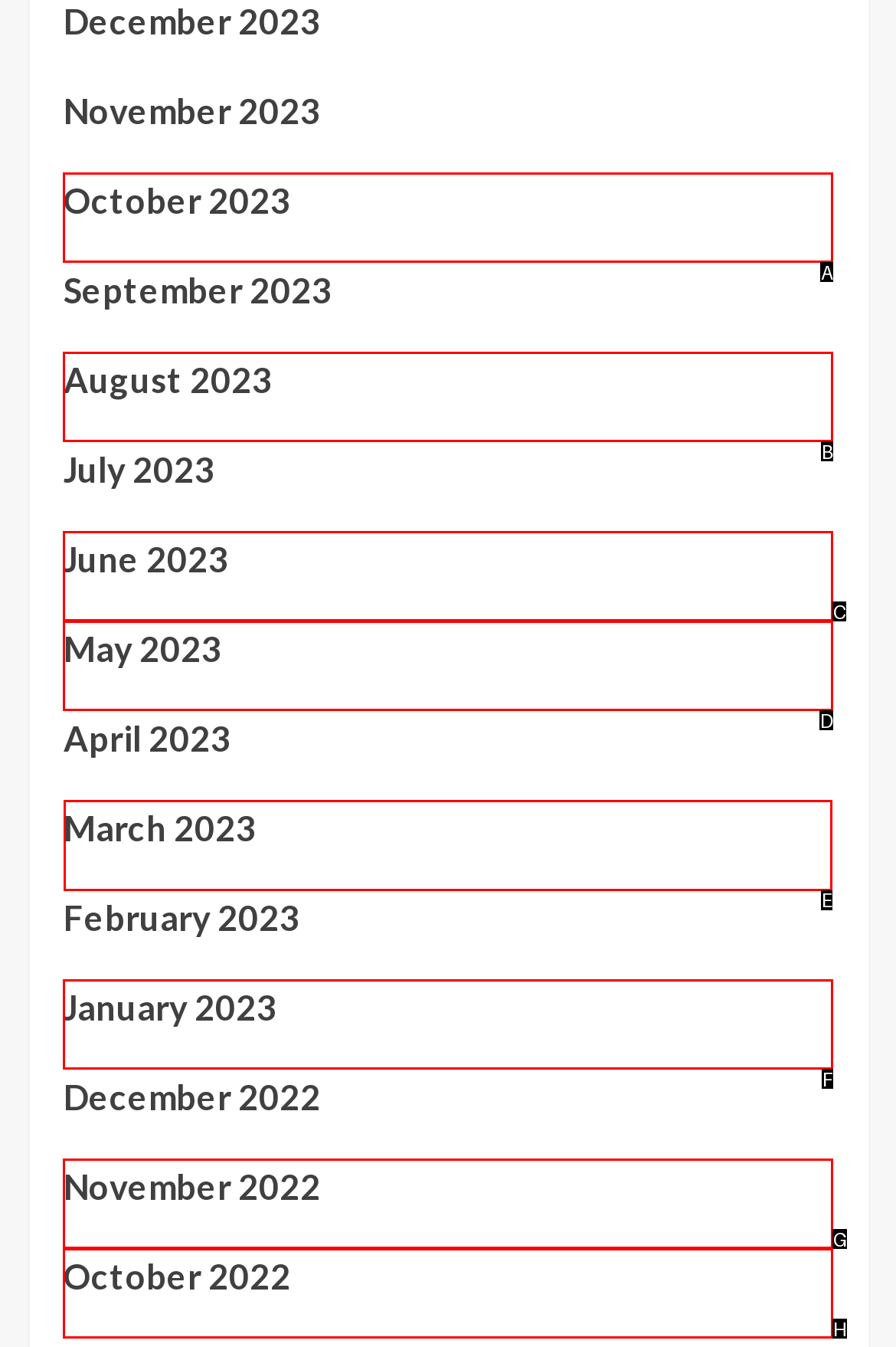Select the letter of the UI element you need to click on to fulfill this task: View March 2023. Write down the letter only.

E